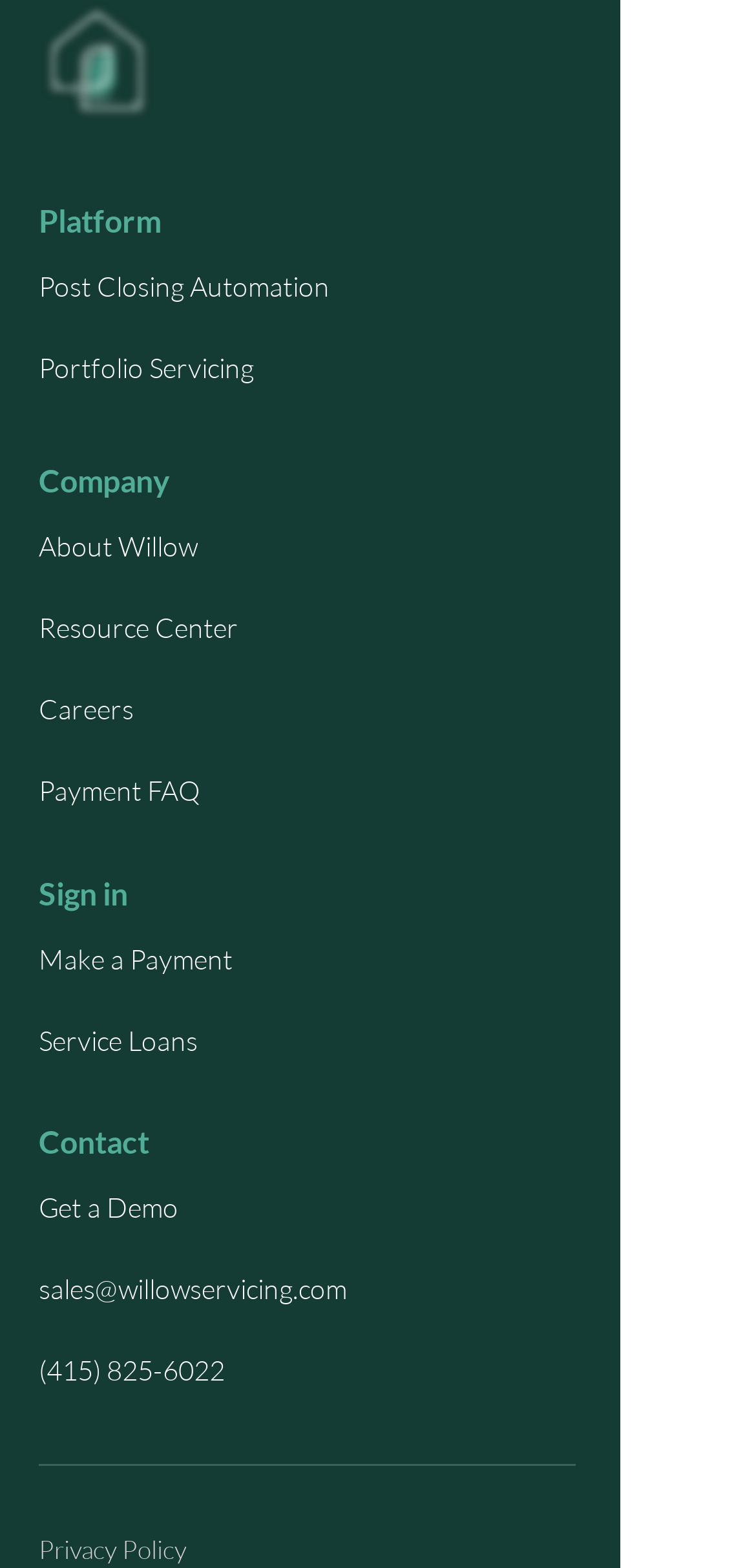Please give a succinct answer using a single word or phrase:
How many headings are on the webpage?

4